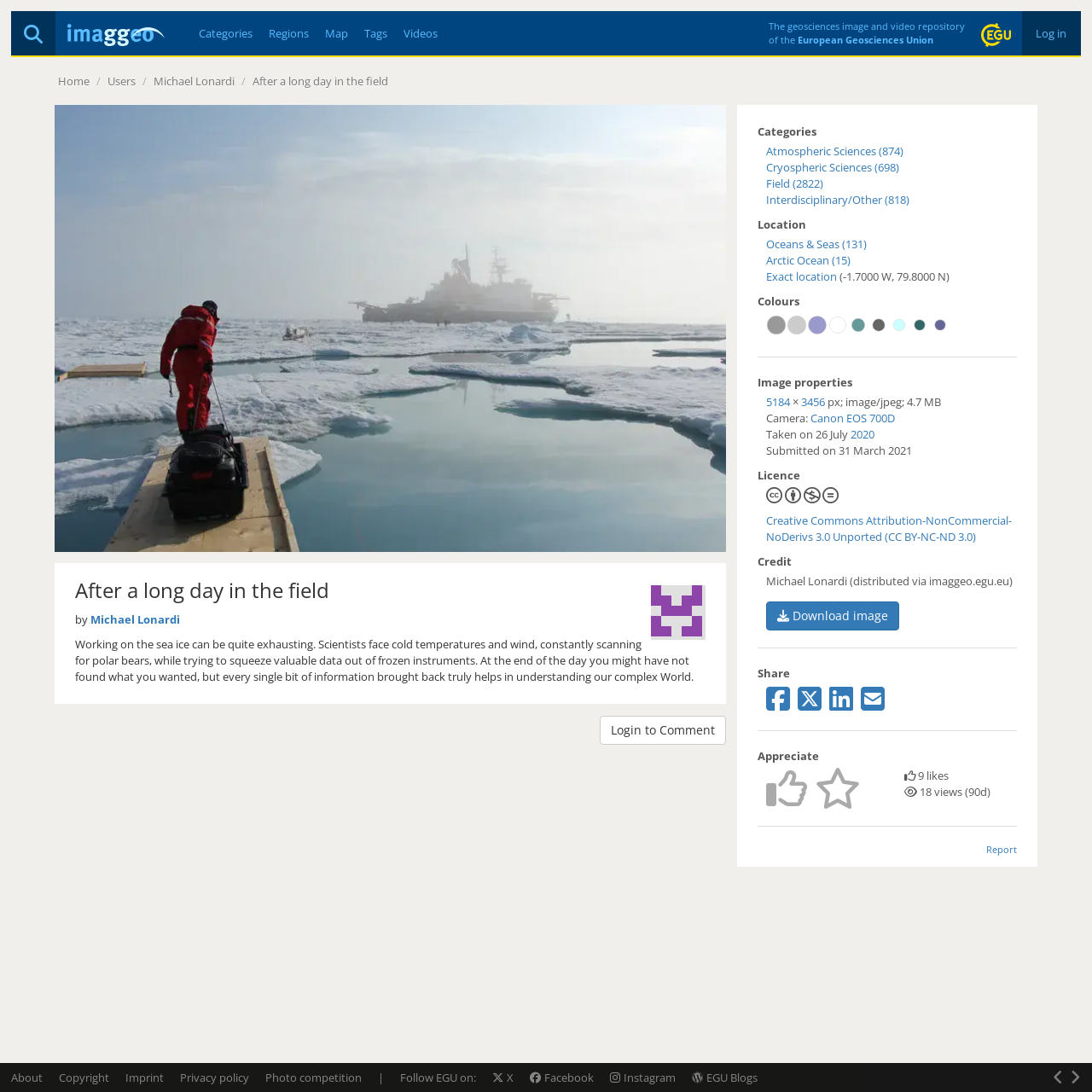Determine the bounding box coordinates of the target area to click to execute the following instruction: "Click on the Log in button."

[0.946, 0.024, 0.979, 0.038]